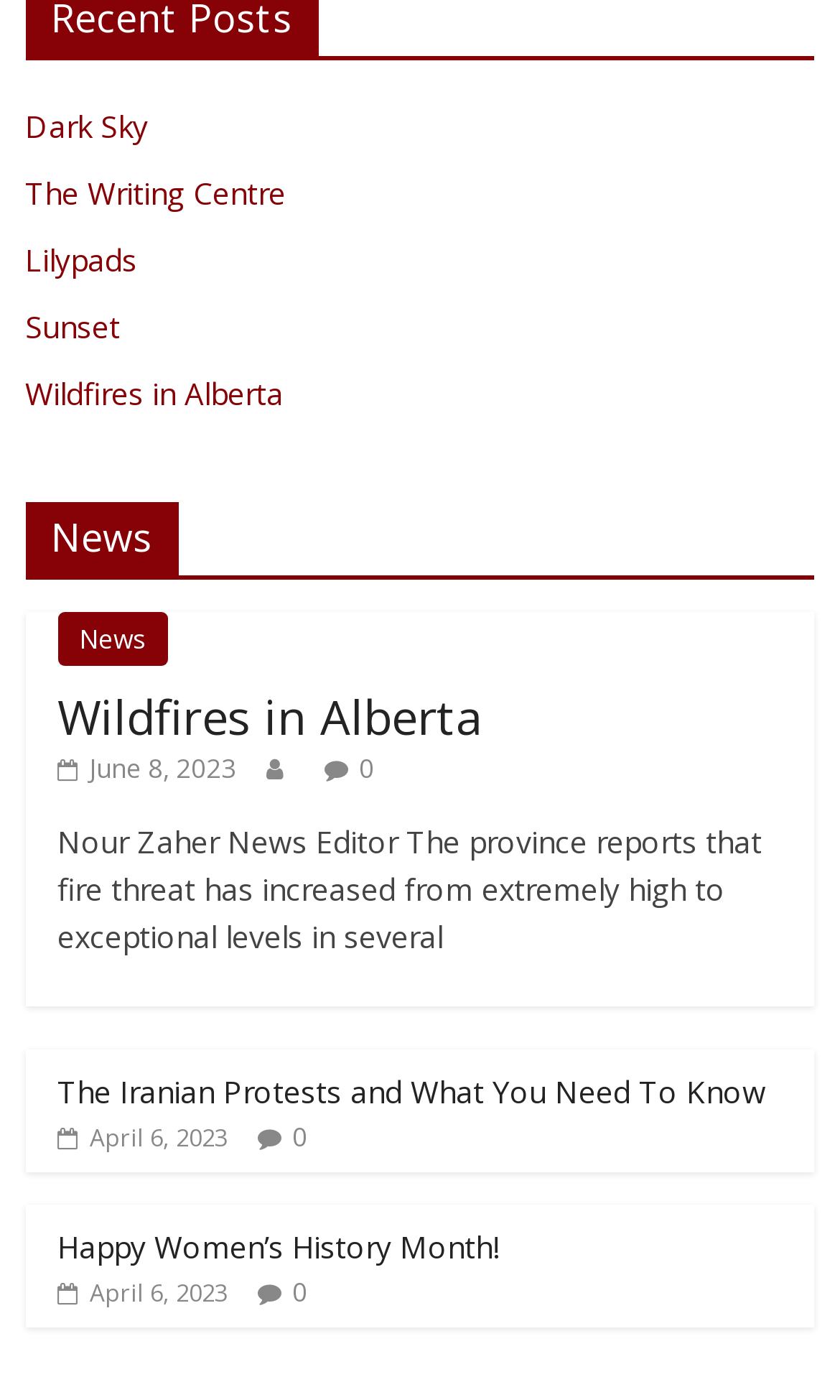Using the information in the image, could you please answer the following question in detail:
How many news articles are listed on this page?

I counted the number of heading elements with links to news articles, which are 'Wildfires in Alberta', 'The Iranian Protests and What You Need To Know', and 'Happy Women’s History Month!'.